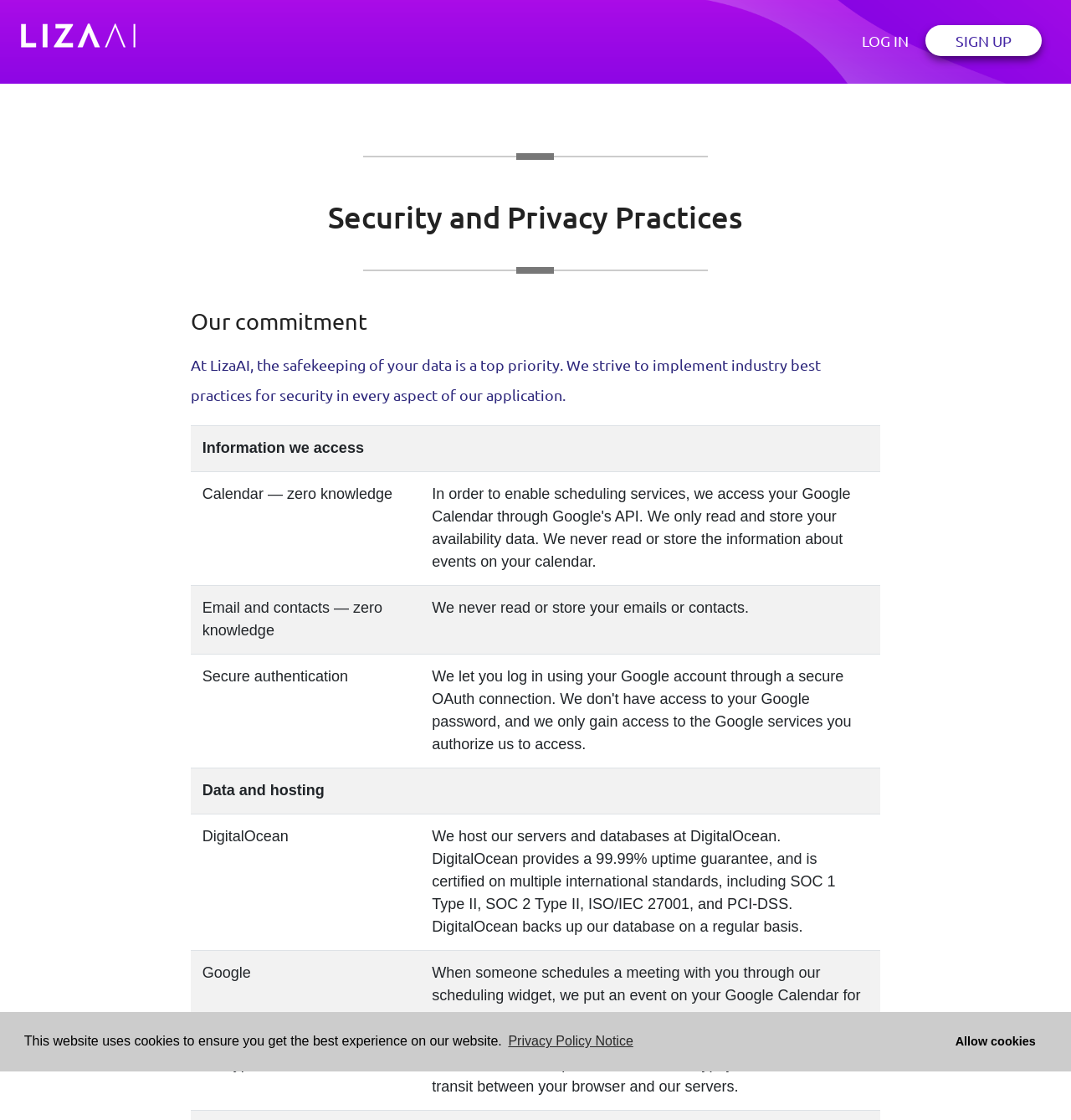Can you find the bounding box coordinates of the area I should click to execute the following instruction: "Click the SIGN UP button"?

[0.864, 0.022, 0.973, 0.05]